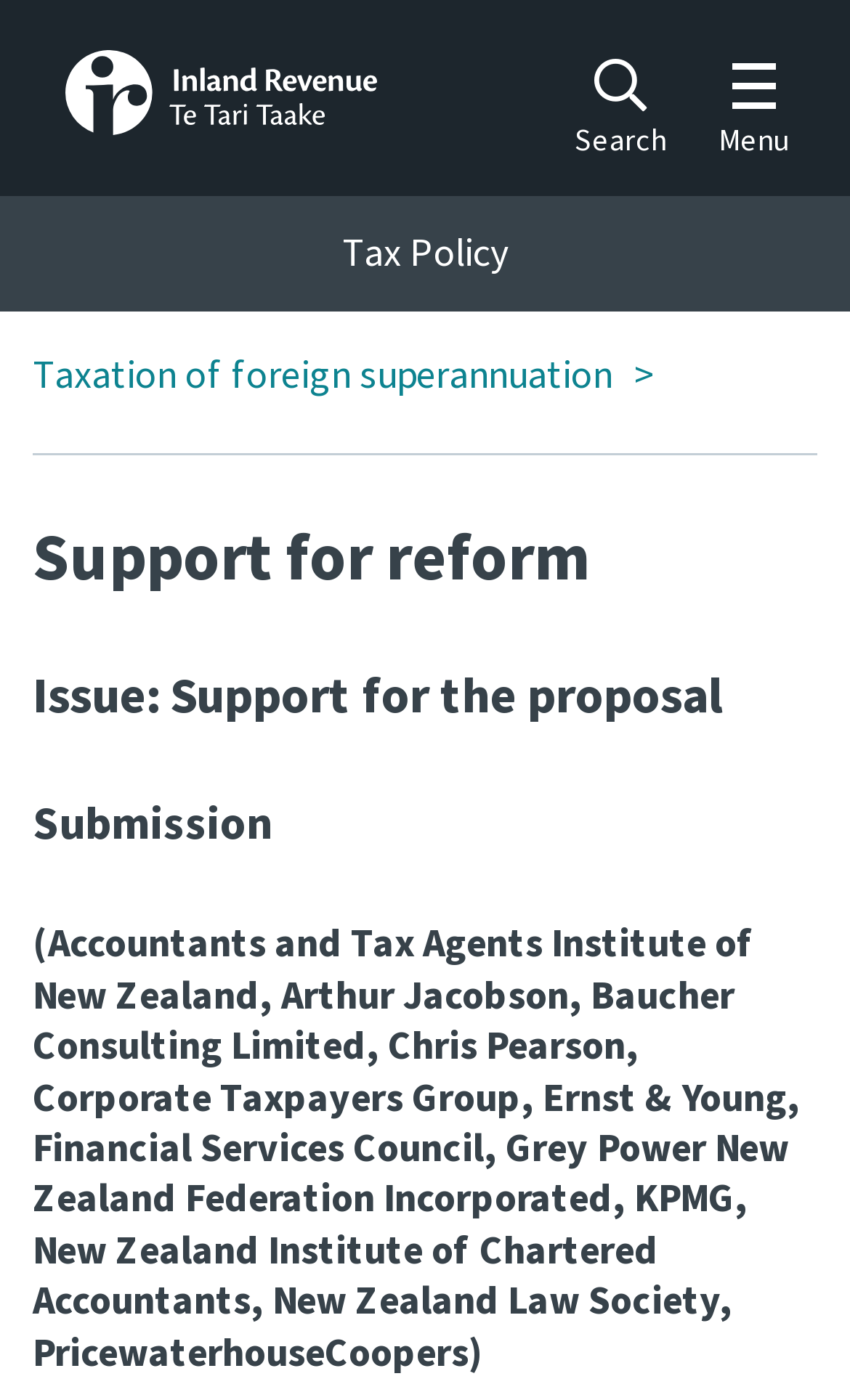Answer the question below in one word or phrase:
How many buttons are on the webpage?

3